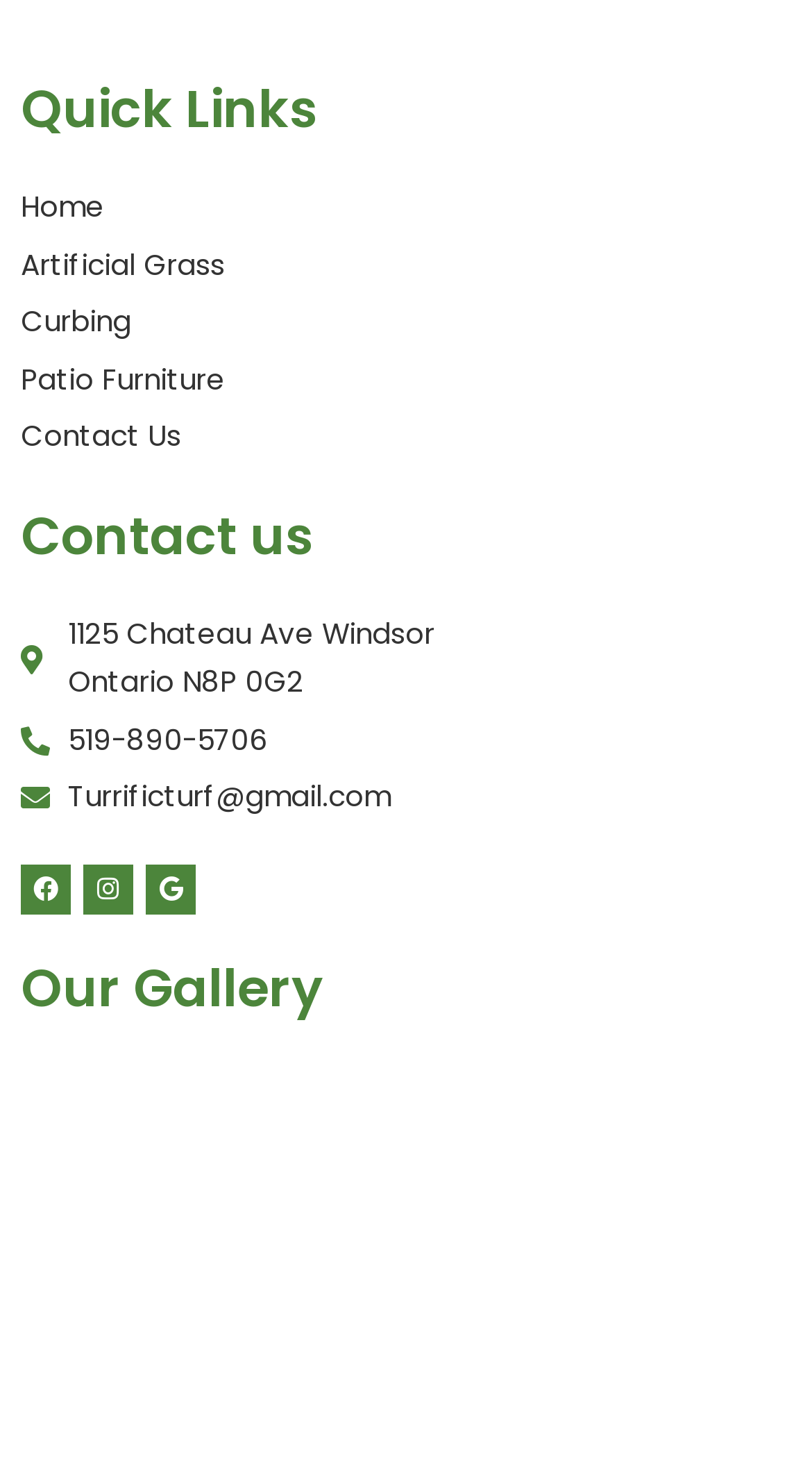Can you find the bounding box coordinates for the element that needs to be clicked to execute this instruction: "Visit our Facebook page"? The coordinates should be given as four float numbers between 0 and 1, i.e., [left, top, right, bottom].

[0.026, 0.586, 0.087, 0.62]